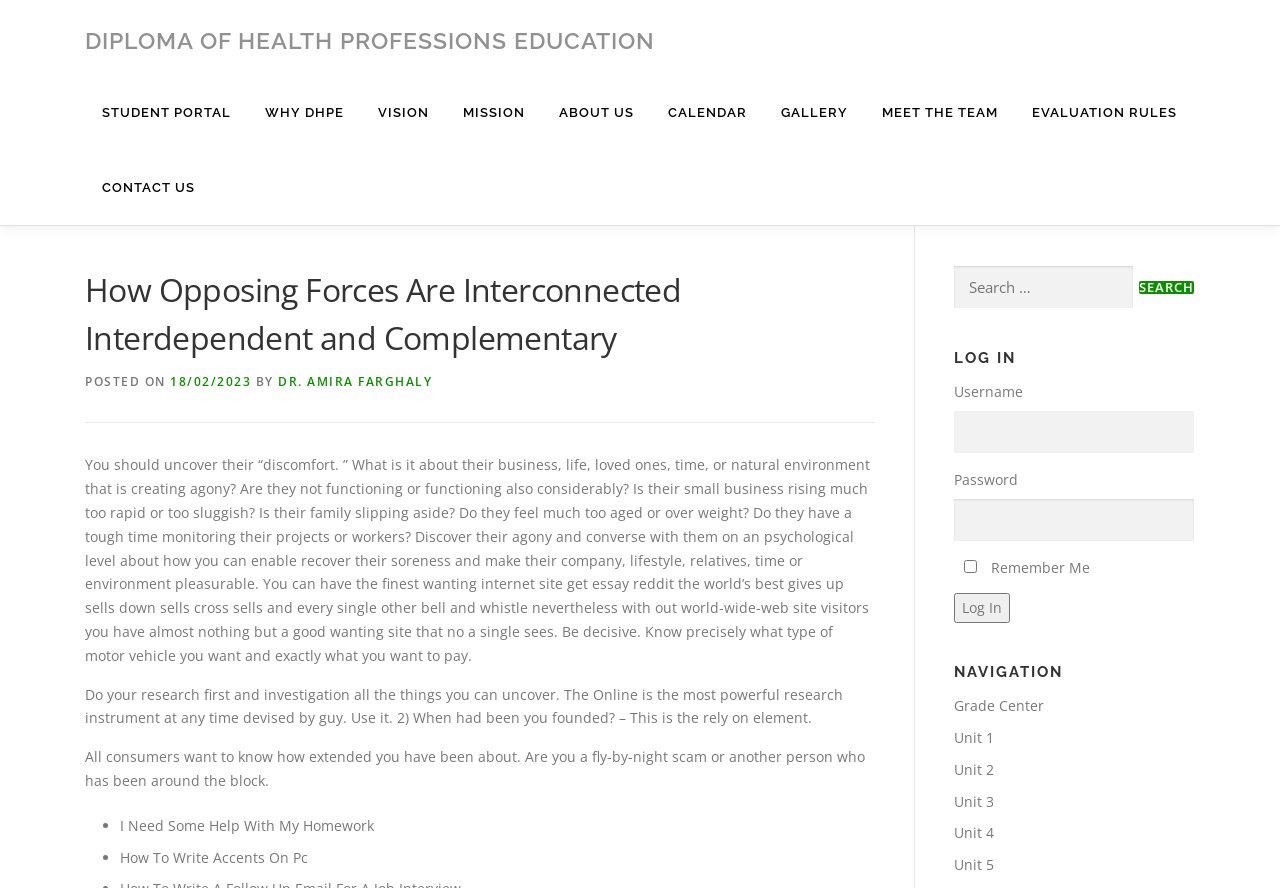Locate the bounding box coordinates of the region to be clicked to comply with the following instruction: "Click on the 'Skip to content' link". The coordinates must be four float numbers between 0 and 1, in the form [left, top, right, bottom].

[0.0, 0.0, 0.078, 0.027]